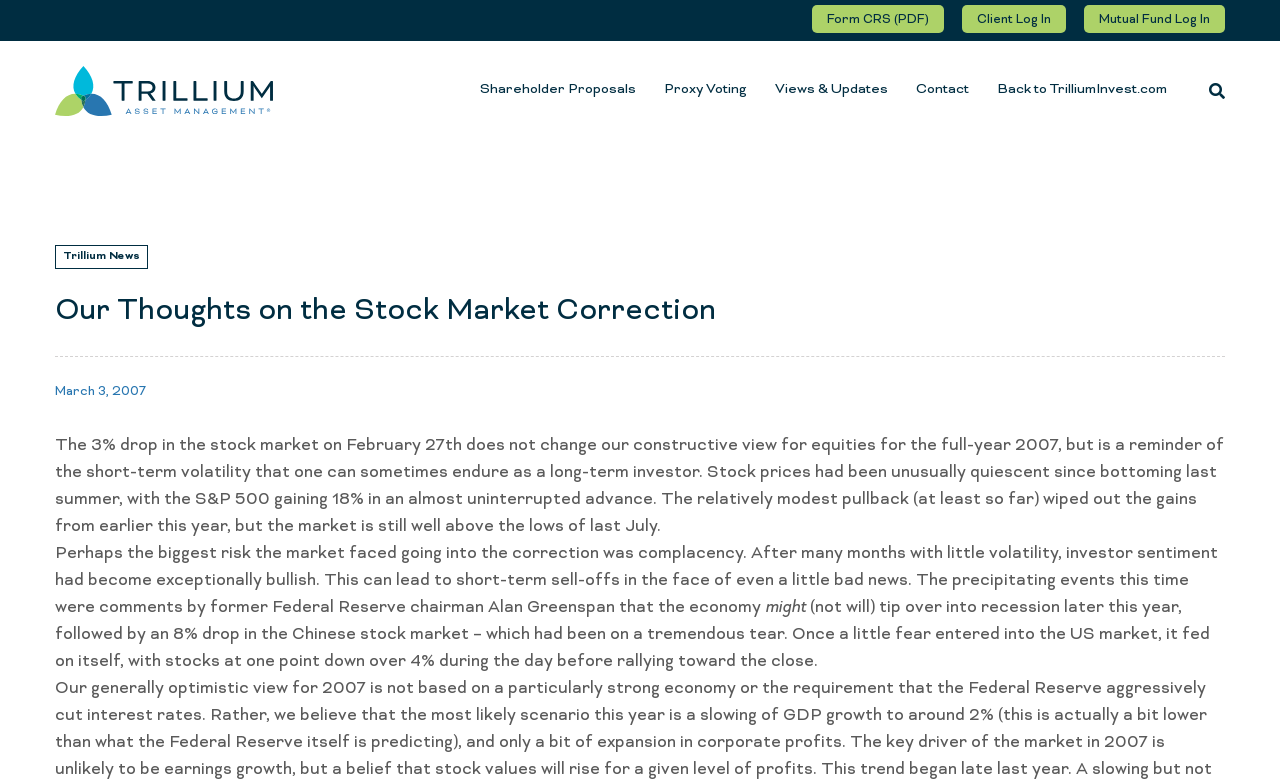Identify the bounding box coordinates of the clickable region required to complete the instruction: "Access proxy voting information". The coordinates should be given as four float numbers within the range of 0 and 1, i.e., [left, top, right, bottom].

[0.509, 0.053, 0.593, 0.179]